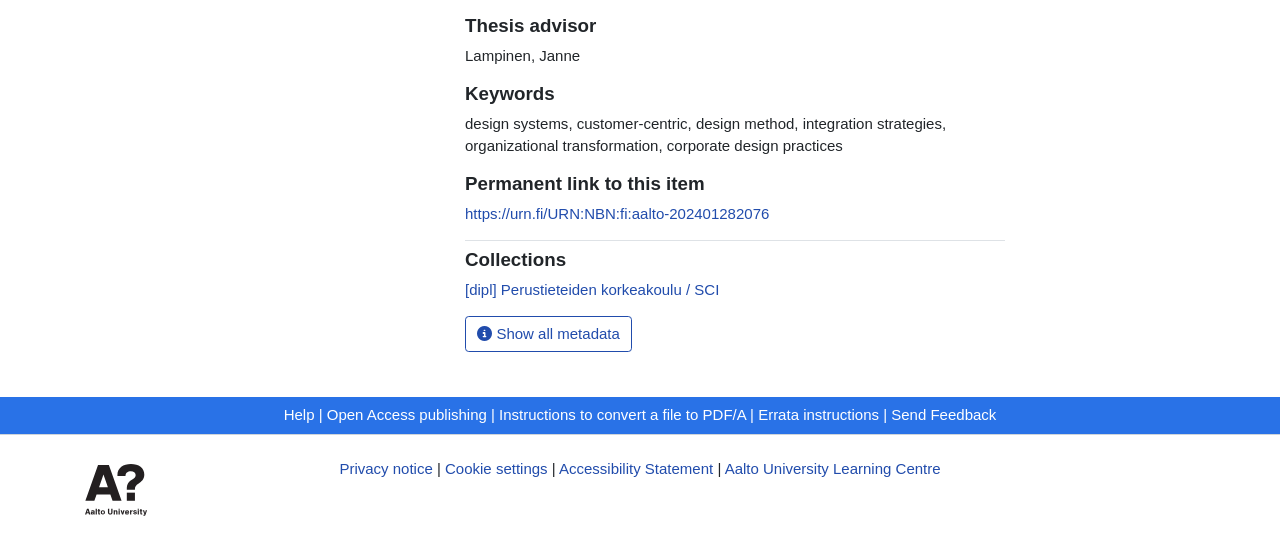Find and specify the bounding box coordinates that correspond to the clickable region for the instruction: "View thesis advisor information".

[0.363, 0.028, 0.785, 0.07]